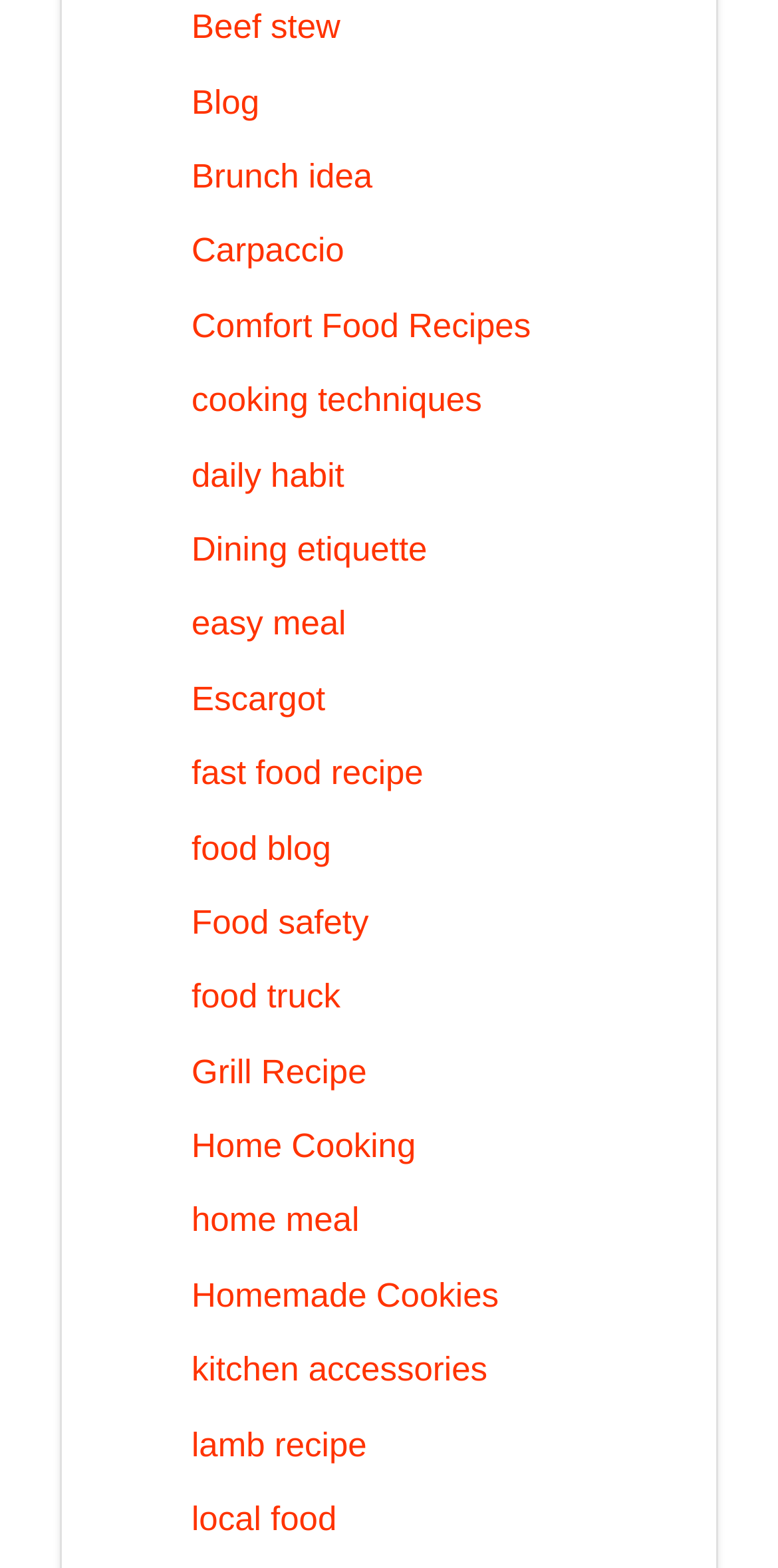Kindly determine the bounding box coordinates for the clickable area to achieve the given instruction: "Browse Business Finance solutions".

None